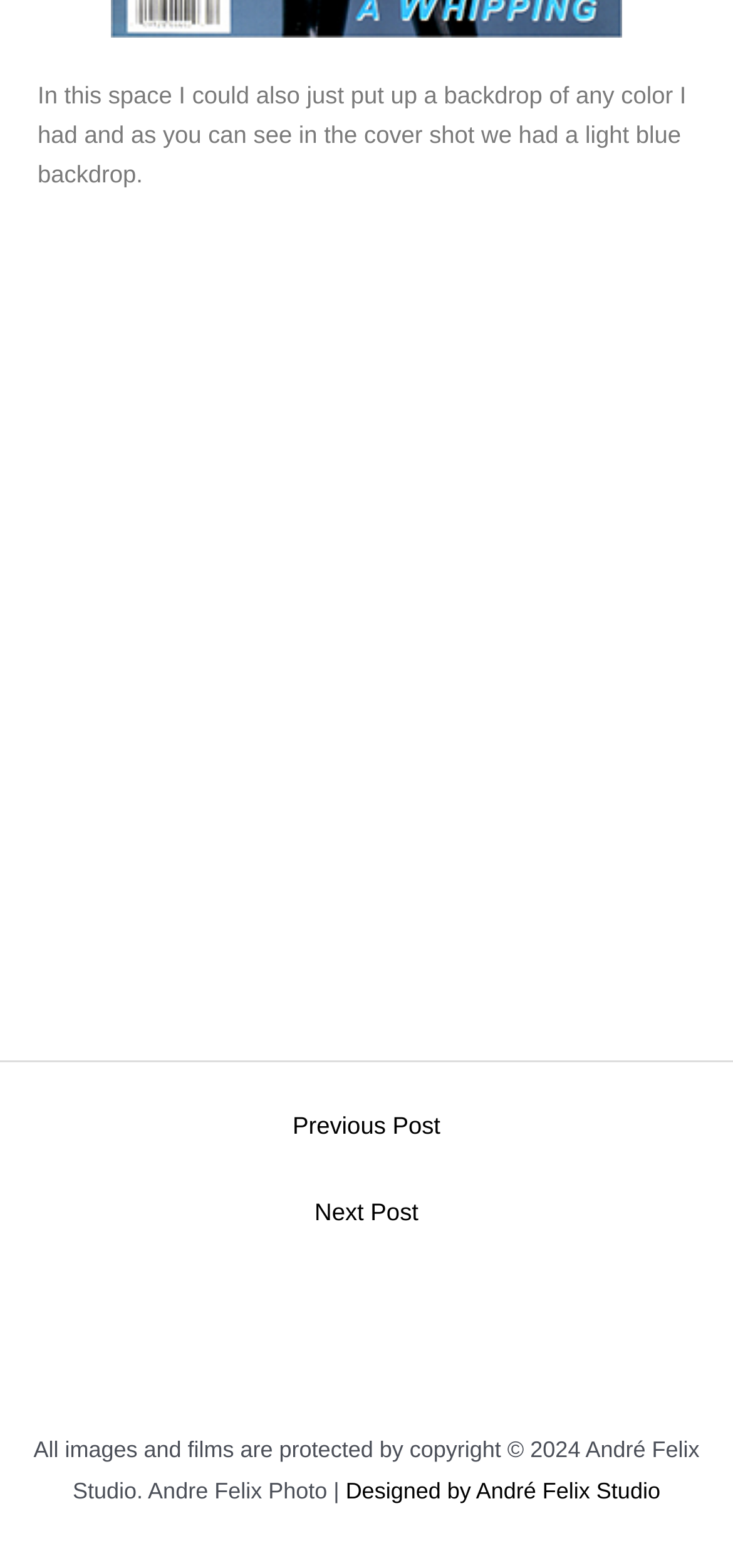Who owns the copyright of the images and films on this website?
Please look at the screenshot and answer using one word or phrase.

André Felix Studio